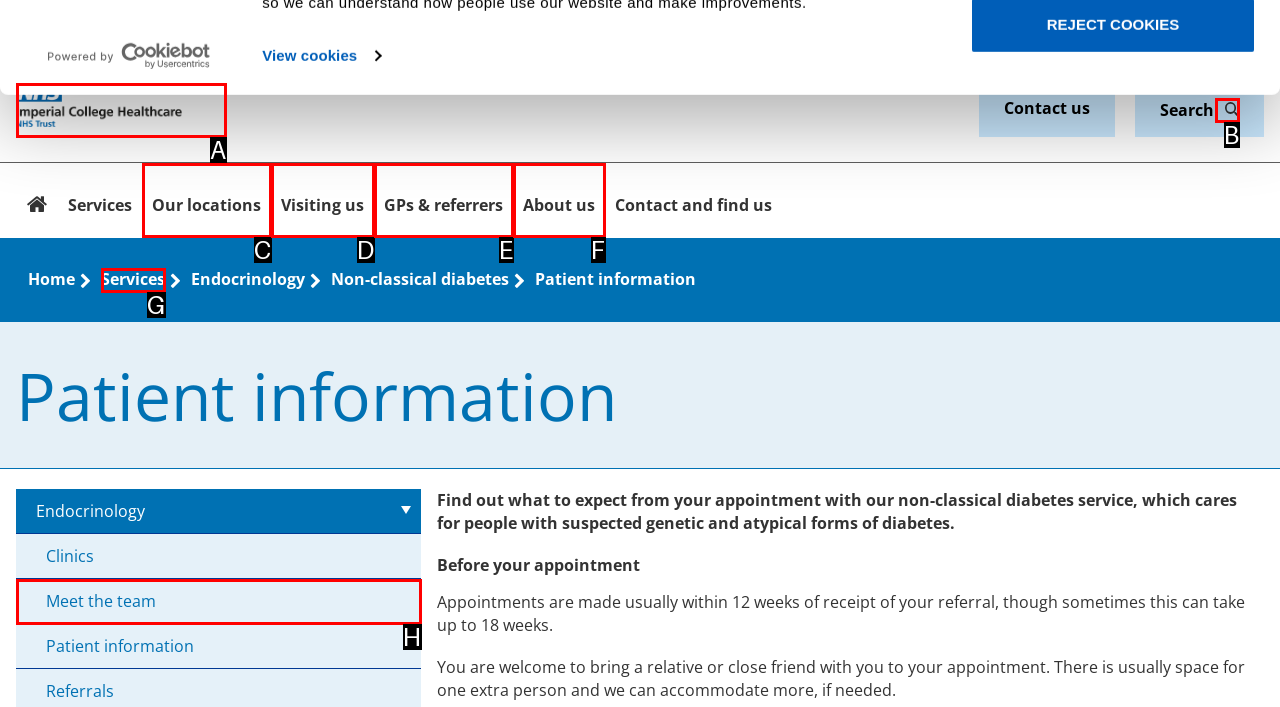Determine which HTML element matches the given description: parent_node: Contact us. Provide the corresponding option's letter directly.

A